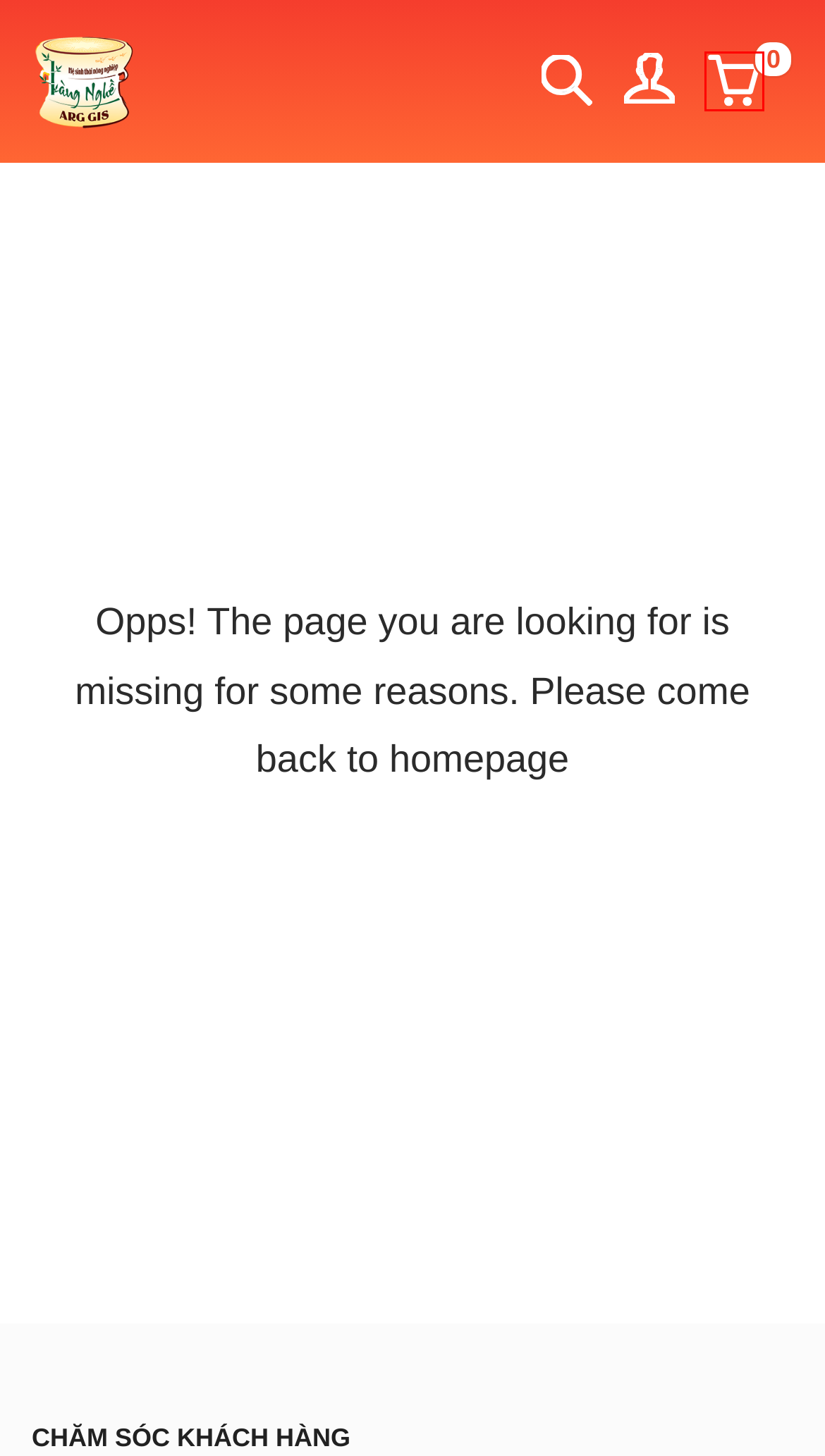Look at the screenshot of the webpage and find the element within the red bounding box. Choose the webpage description that best fits the new webpage that will appear after clicking the element. Here are the candidates:
A. Tài khoản – Sàn thương mại điện tử Việt Nam
B. Giới thiệu – Sàn thương mại điện tử Việt Nam
C. Chính sách trả hàng và hoàn tiền – Sàn thương mại điện tử Việt Nam
D. Sàn thương mại điện tử Việt Nam
E. Giỏ hàng – Sàn thương mại điện tử Việt Nam
F. Store List – Sàn thương mại điện tử Việt Nam
G. Cửa hàng – Sàn thương mại điện tử Việt Nam
H. Quy chế hoạt động – Sàn thương mại điện tử Việt Nam

E